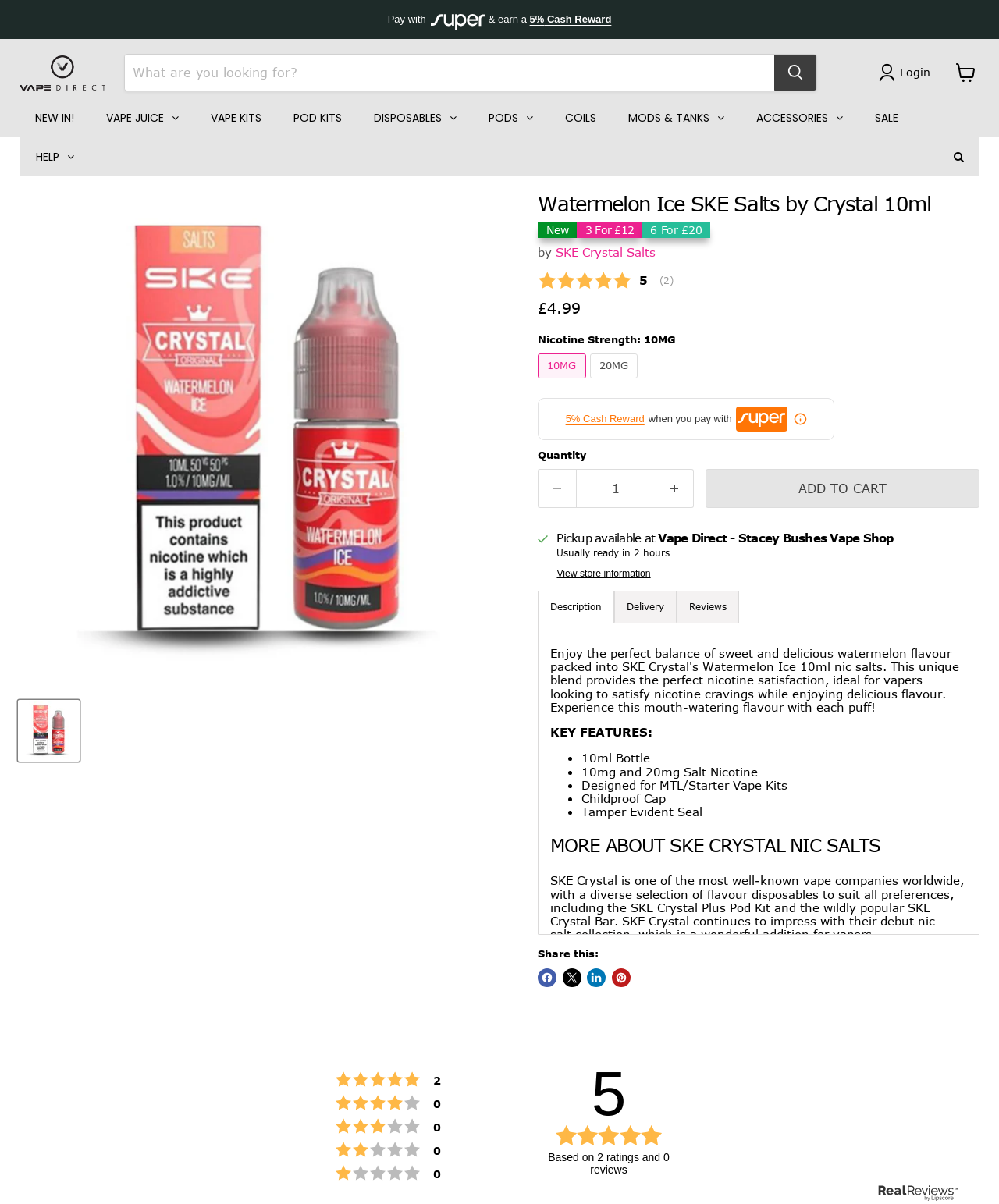What is the price of the product? From the image, respond with a single word or brief phrase.

£4.99